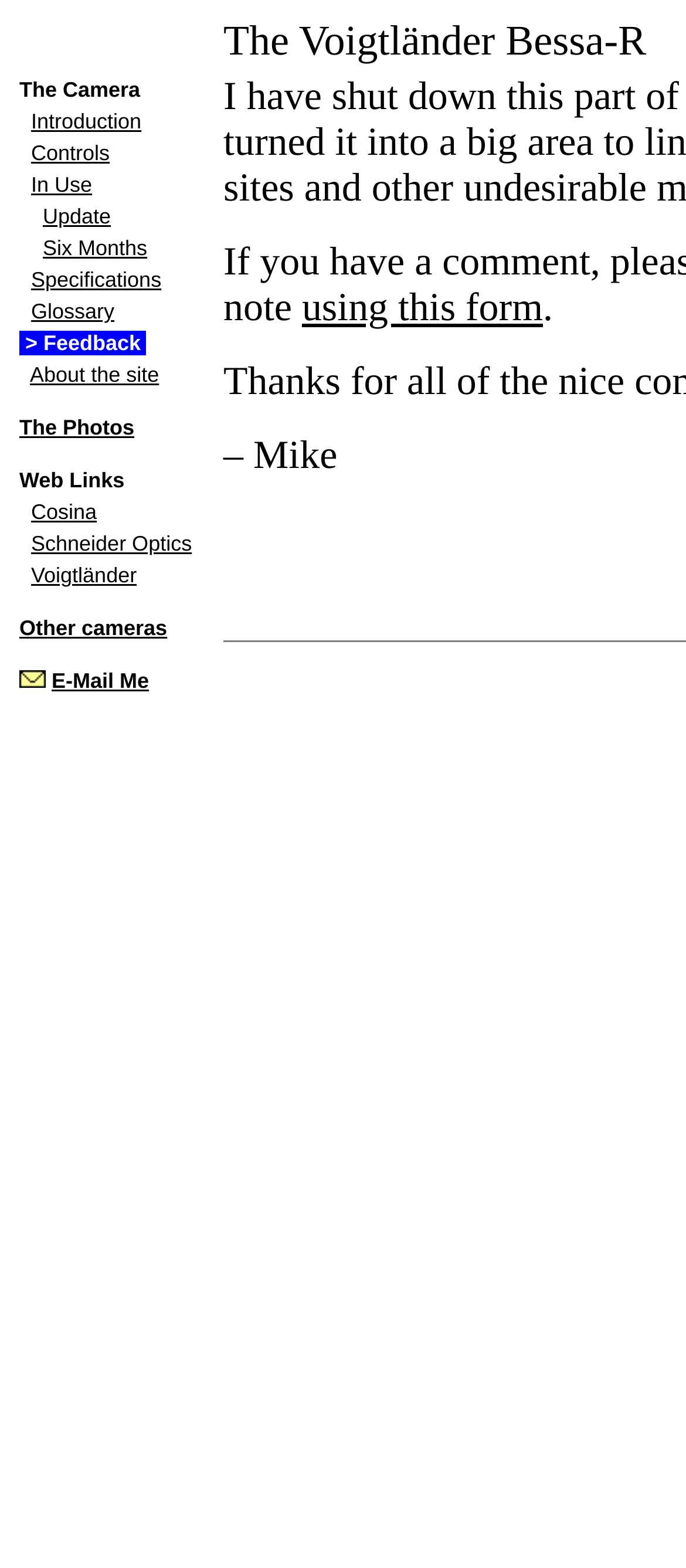Please determine the bounding box coordinates for the element that should be clicked to follow these instructions: "View Controls".

[0.045, 0.09, 0.16, 0.105]